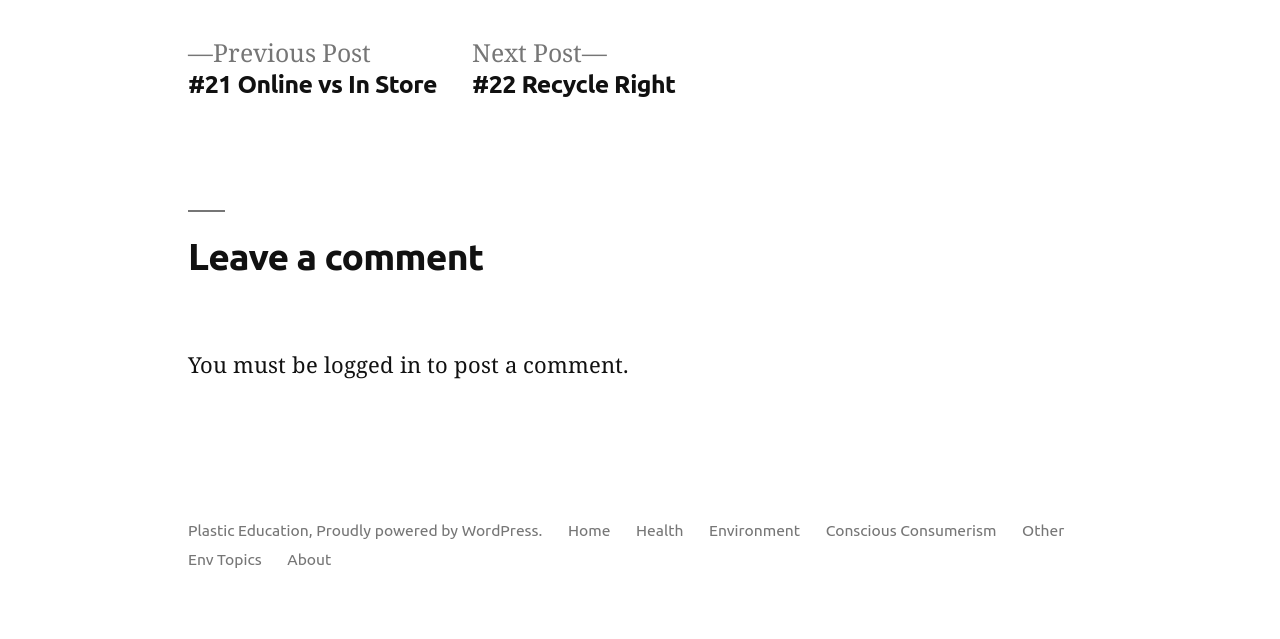Could you locate the bounding box coordinates for the section that should be clicked to accomplish this task: "Log in to post a comment".

[0.253, 0.546, 0.329, 0.593]